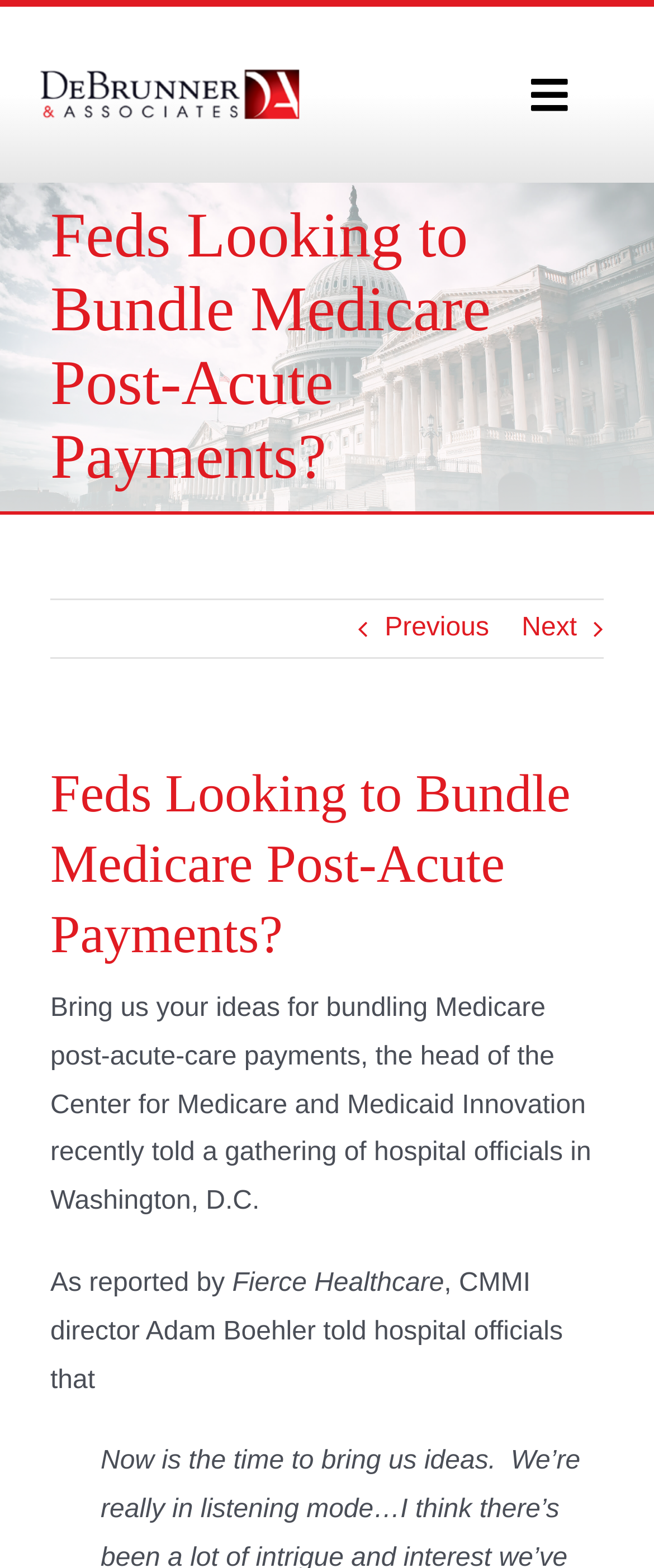Where did the CMMI director recently speak to hospital officials?
Refer to the image and provide a thorough answer to the question.

The article mentions that the head of the Center for Medicare and Medicaid Innovation, Adam Boehler, recently told a gathering of hospital officials in Washington, D.C. to bring their ideas for bundling Medicare post-acute-care payments.